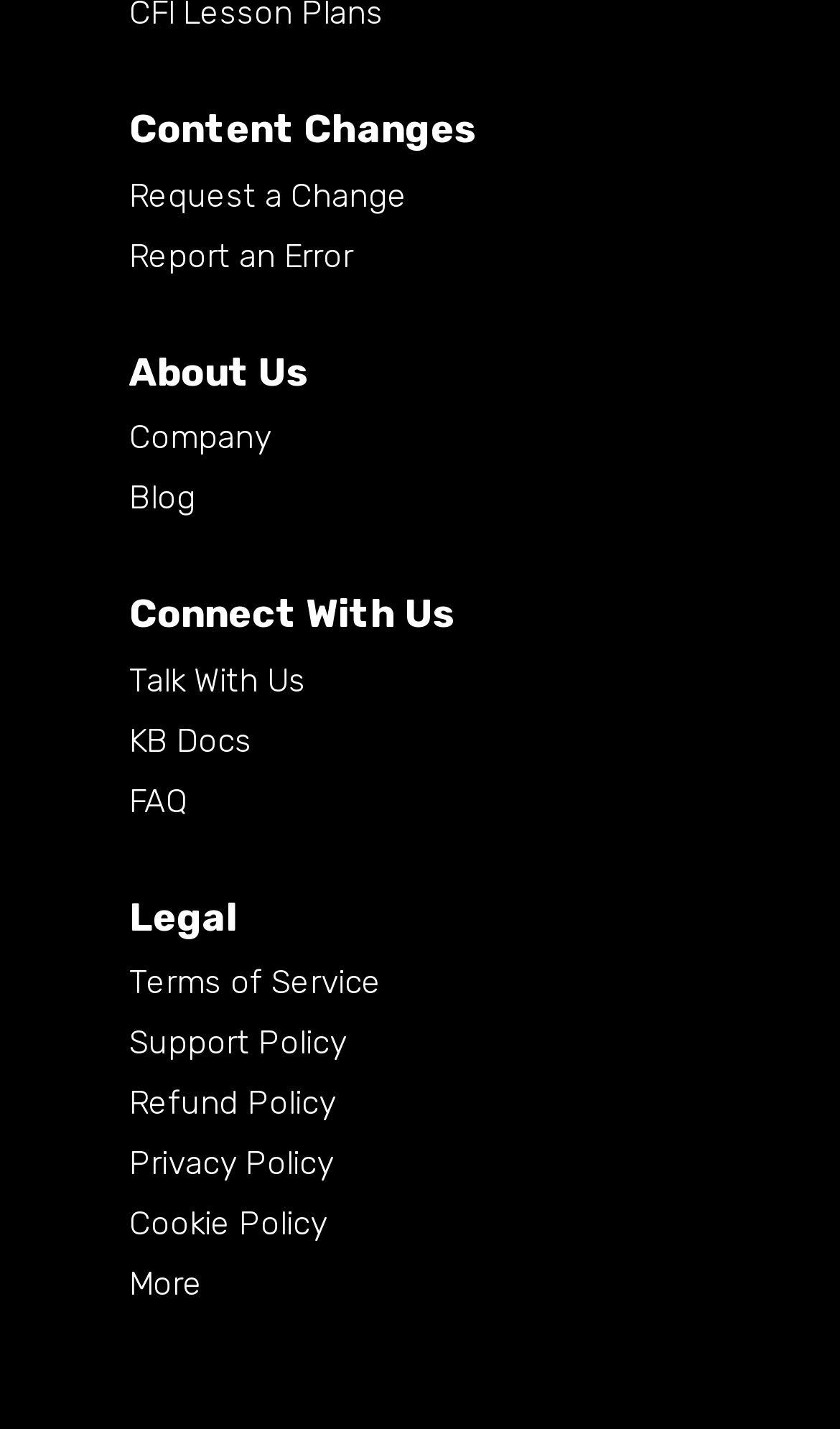Using the element description title="Home", predict the bounding box coordinates for the UI element. Provide the coordinates in (top-left x, top-left y, bottom-right x, bottom-right y) format with values ranging from 0 to 1.

None